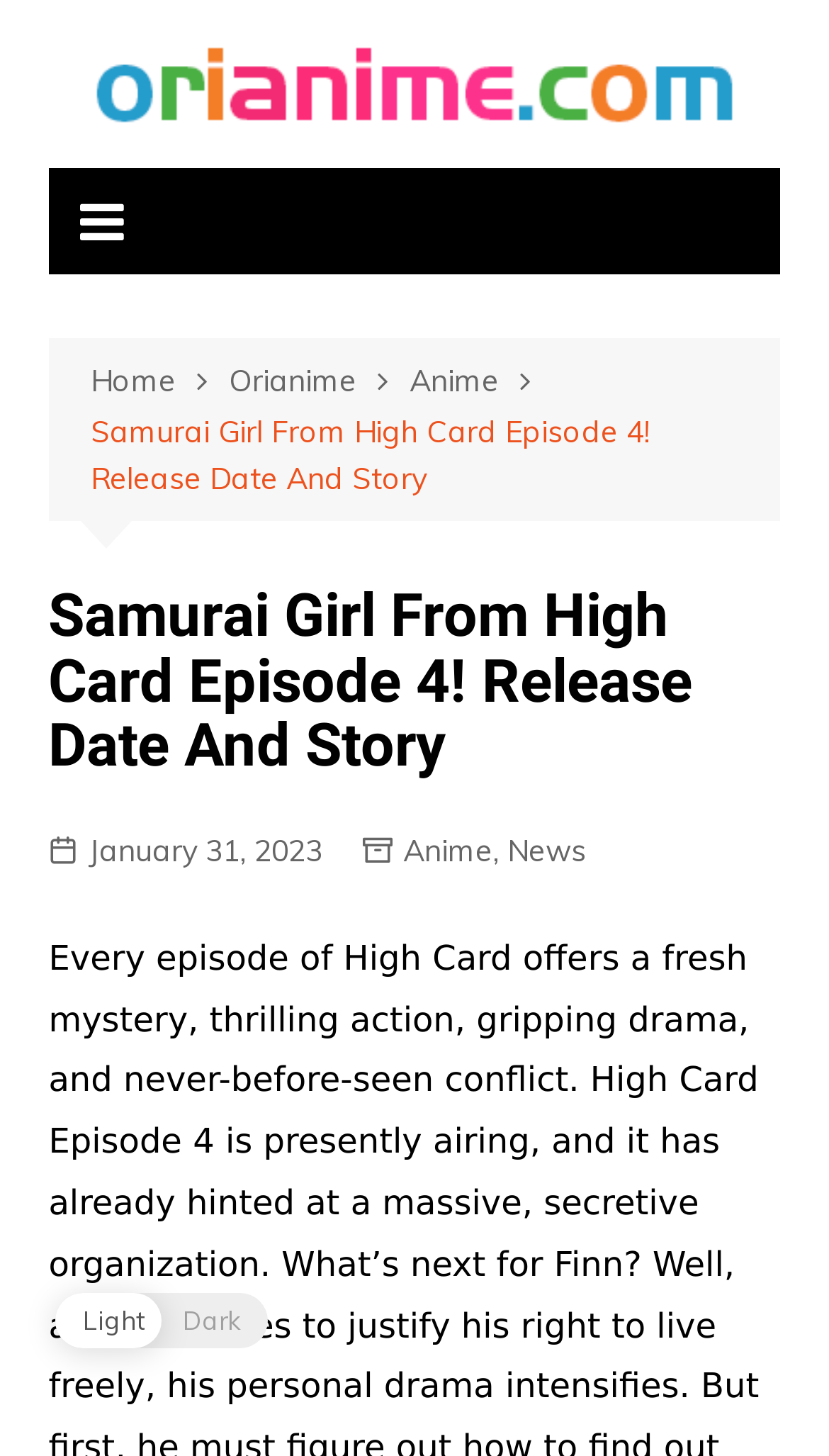What are the two theme options available on the webpage?
Please answer the question with a single word or phrase, referencing the image.

Light and Dark